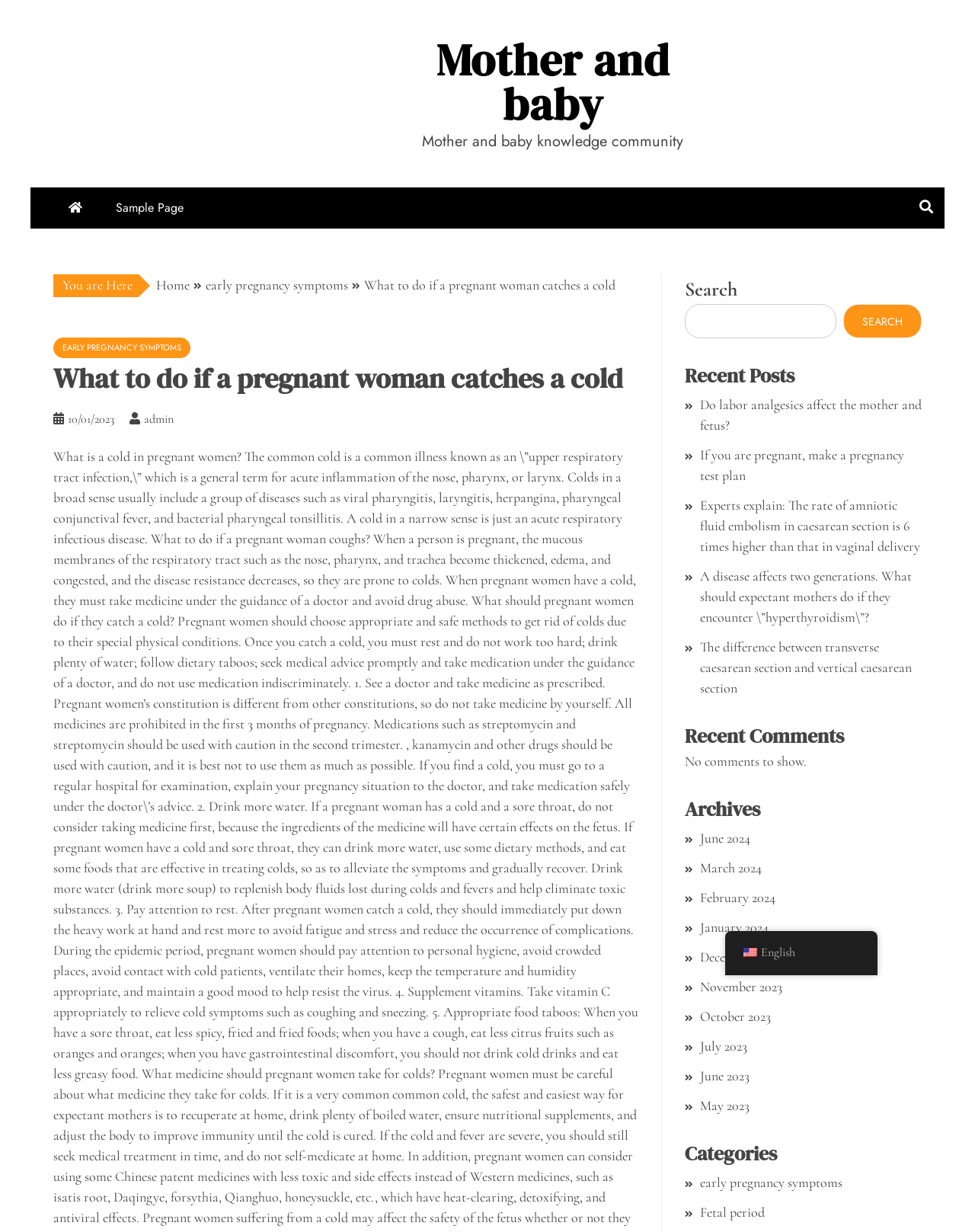Highlight the bounding box coordinates of the element that should be clicked to carry out the following instruction: "Read the article about early pregnancy symptoms". The coordinates must be given as four float numbers ranging from 0 to 1, i.e., [left, top, right, bottom].

[0.211, 0.224, 0.357, 0.238]